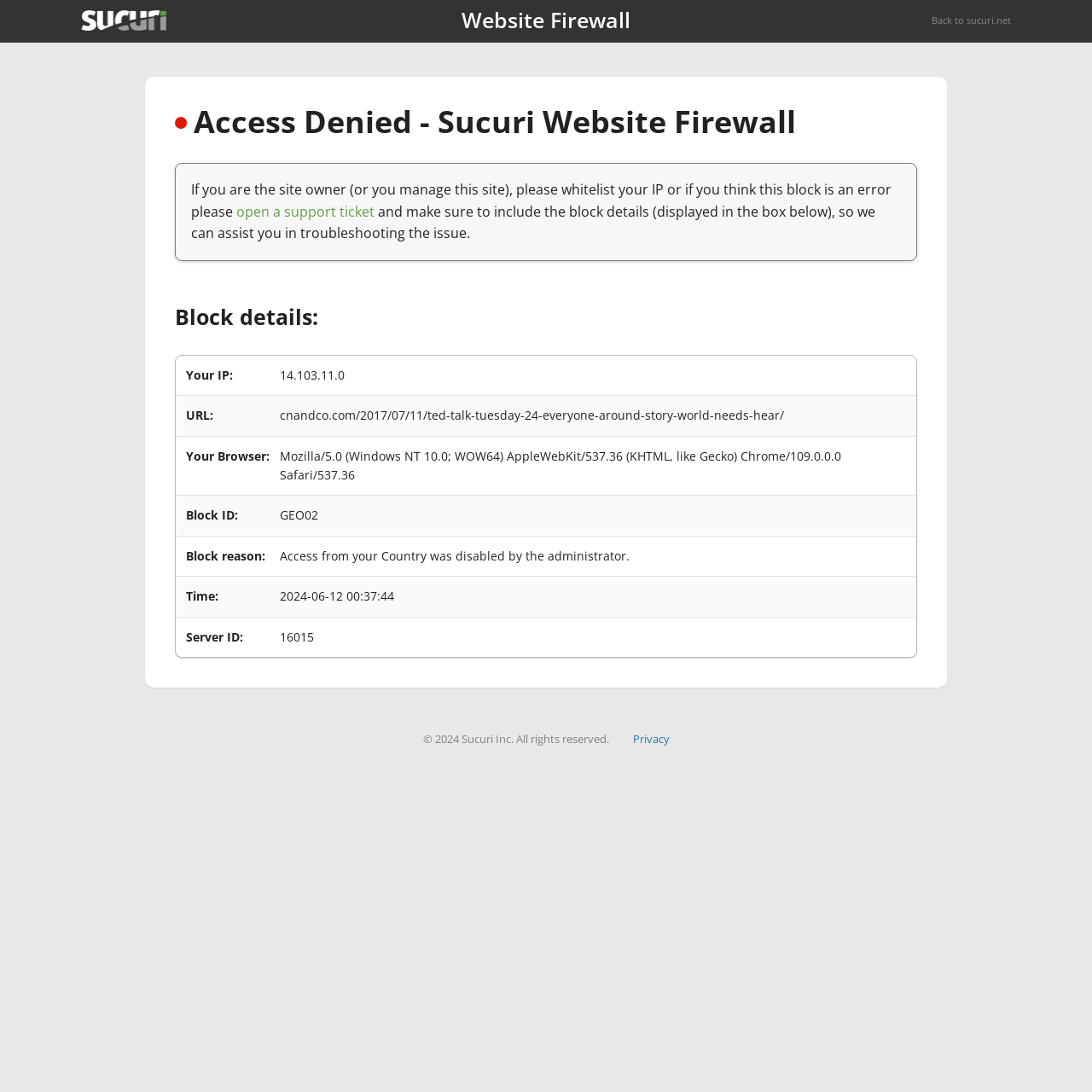What is the copyright year of the webpage?
Please provide a detailed answer to the question.

I looked at the footer section of the webpage, where it says '© 2024 Sucuri Inc. All rights reserved.' The copyright year is specified in this static text element.